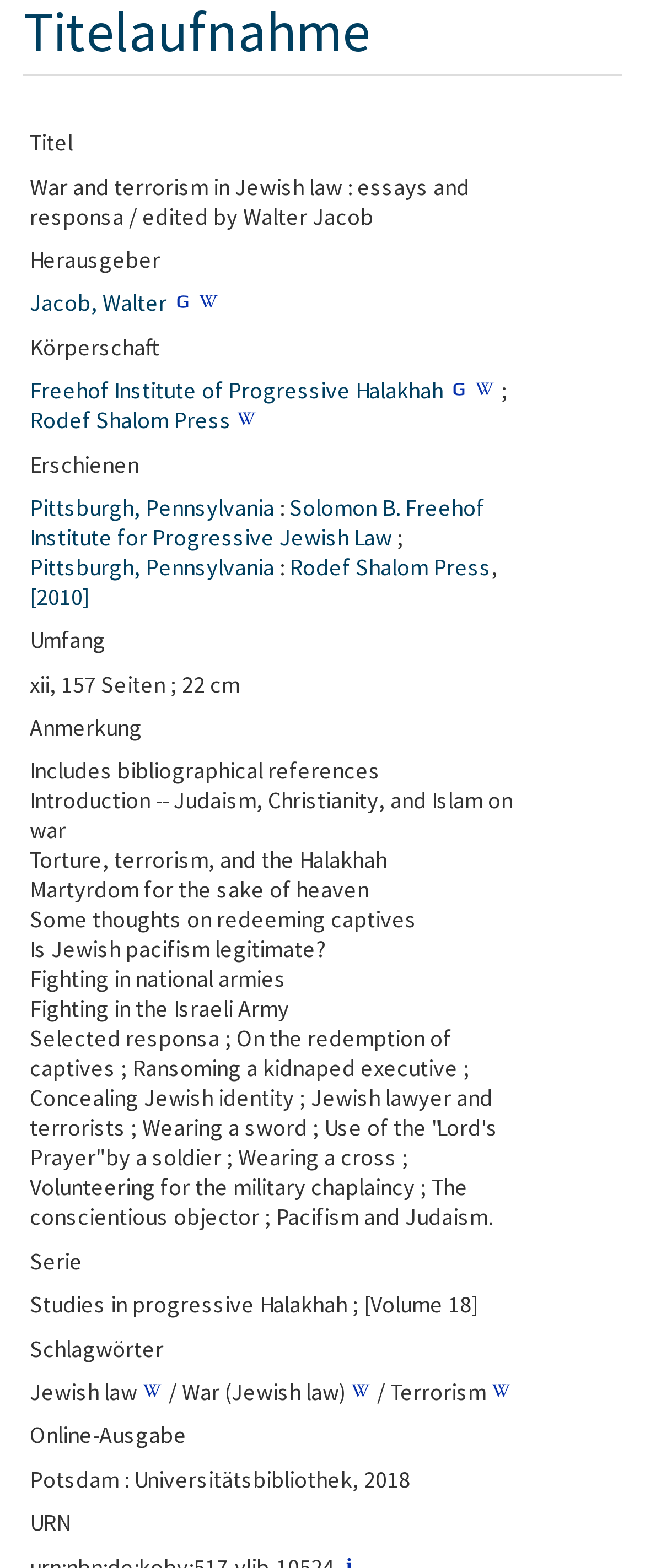Determine the bounding box coordinates for the area that should be clicked to carry out the following instruction: "Search for Walter Jacob in Wikipedia".

[0.308, 0.184, 0.341, 0.203]